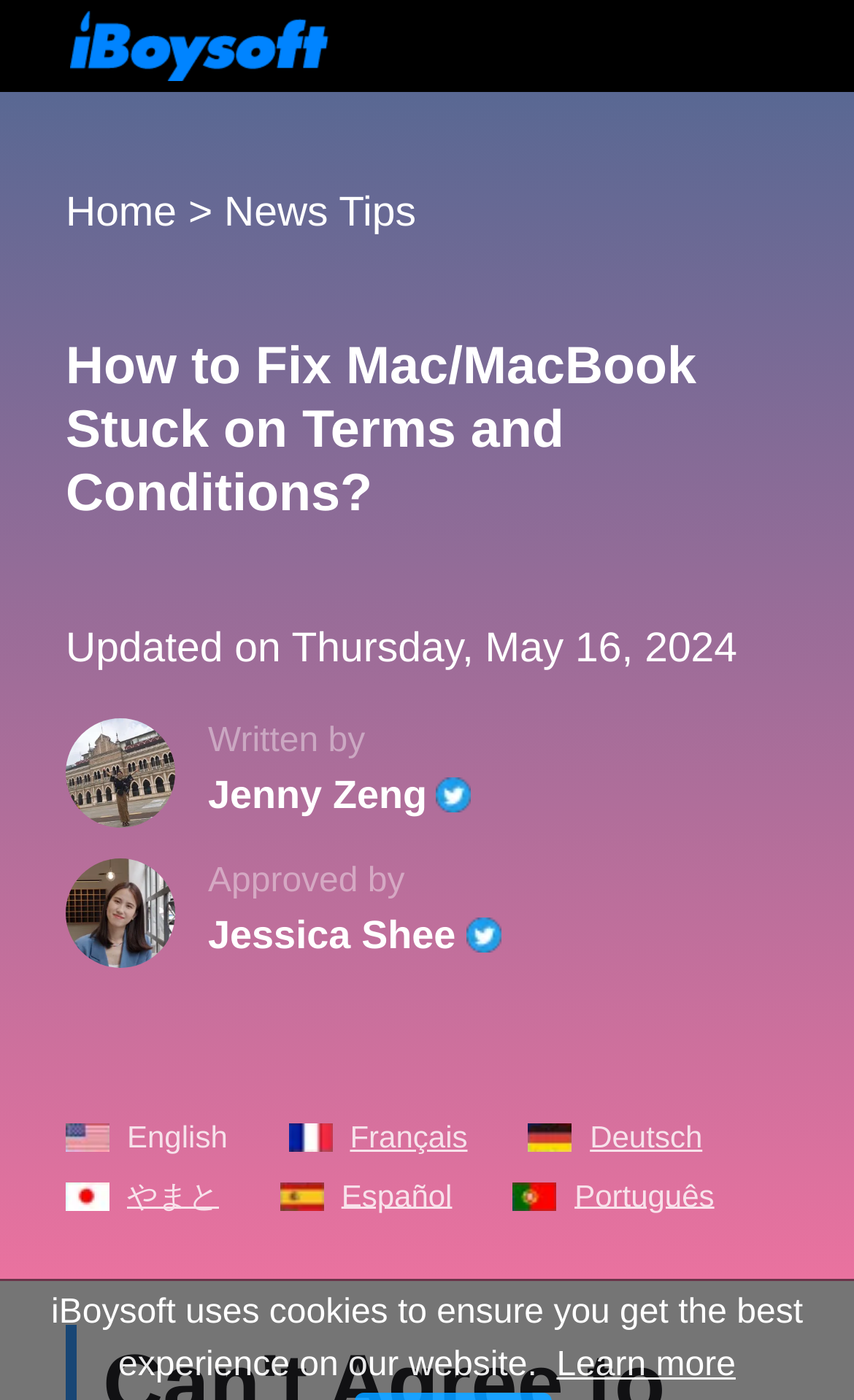How many navigation links are present at the top?
Using the visual information from the image, give a one-word or short-phrase answer.

3